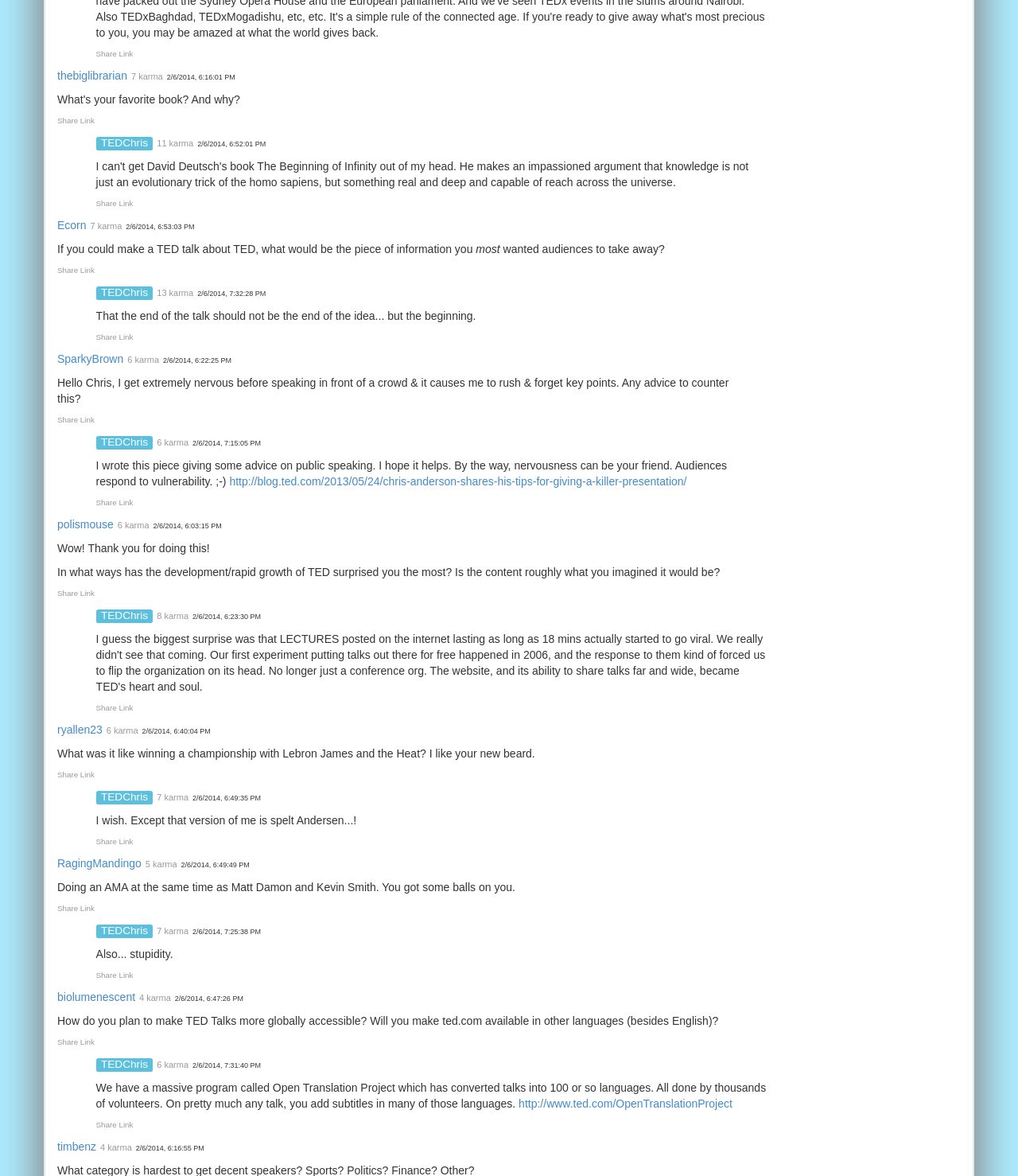How many karma points does TEDChris have?
Refer to the image and provide a one-word or short phrase answer.

Unknown